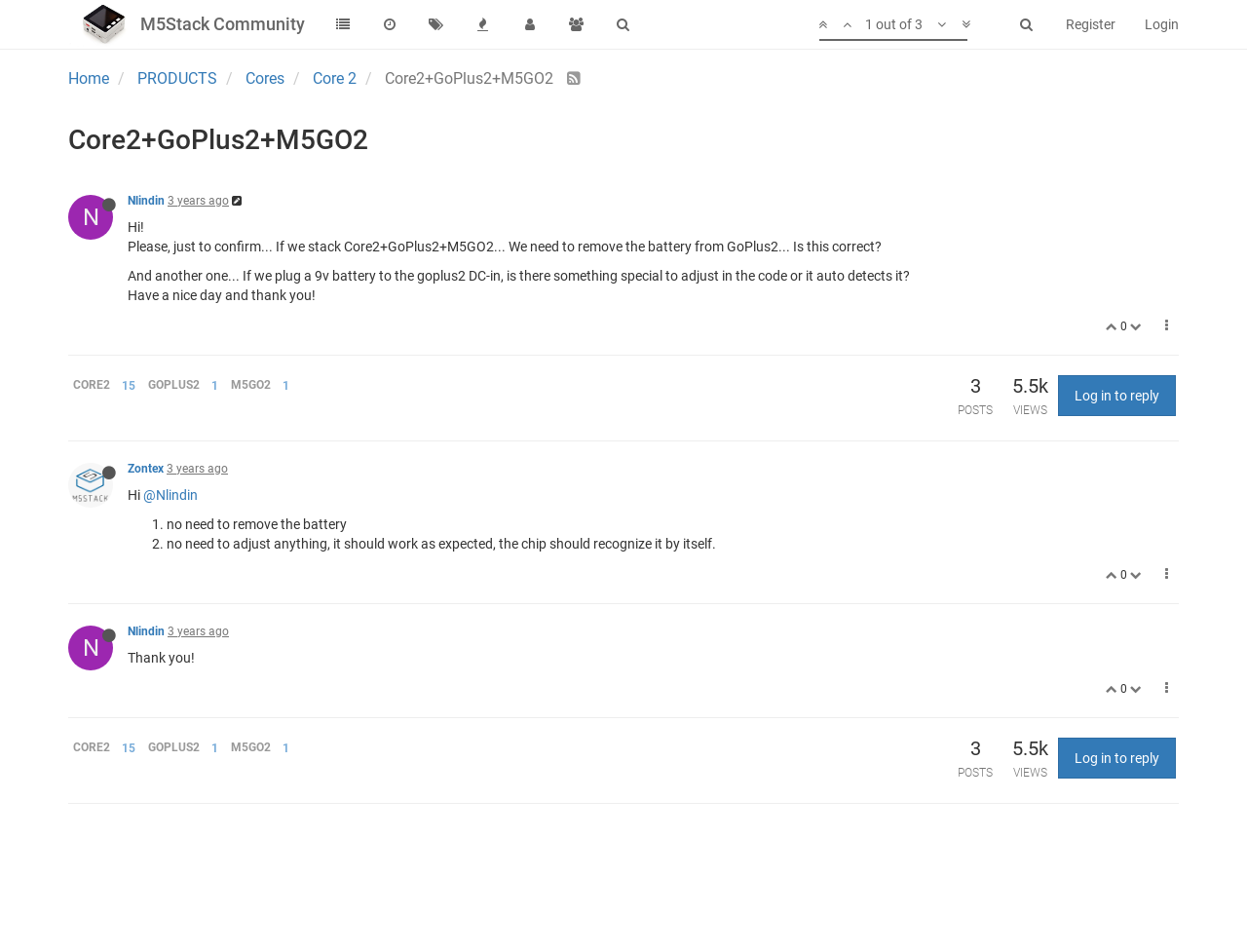Utilize the details in the image to thoroughly answer the following question: How many posts are there?

The number of posts can be found at the bottom of the webpage, in the section with the text 'POSTS' and a number next to it, which is 5504.